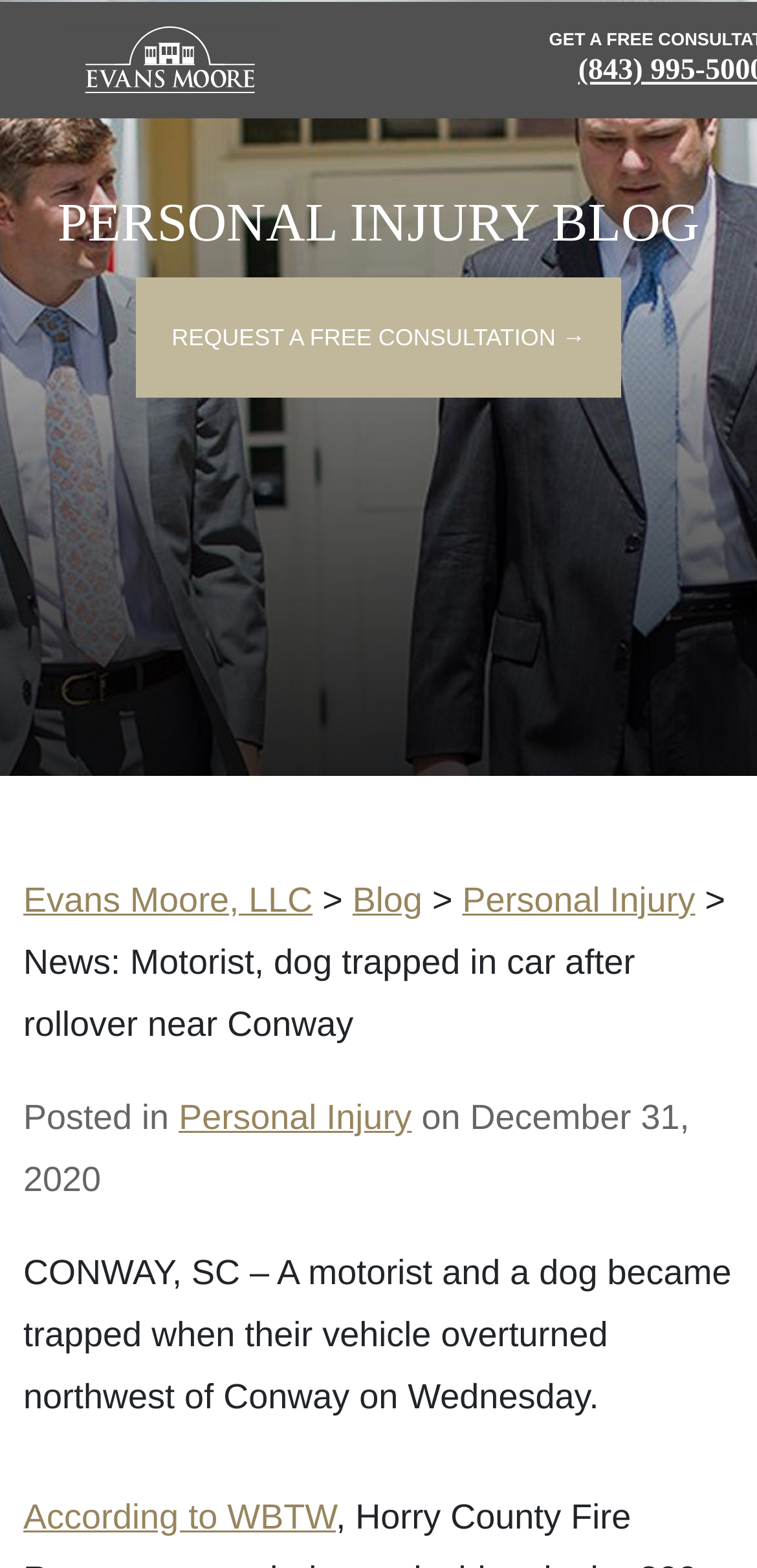Refer to the image and answer the question with as much detail as possible: Is there a call-to-action on the webpage?

I determined that there is a call-to-action on the webpage by looking at the link element 'REQUEST A FREE CONSULTATION →' which is a prominent element on the webpage and encourages the user to take an action.